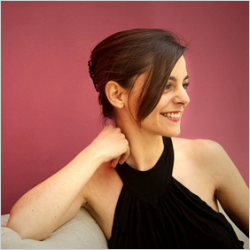Provide an in-depth description of the image.

This captivating image showcases a woman seated gracefully against a backdrop of vibrant pink, exuding warmth and elegance. Her relaxed pose, with one hand resting on her shoulder, highlights her poise. She wears a stylish black halter top, which complements her features beautifully. A soft smile graces her face, suggesting a moment of contentment or a pleasant thought. The gentle light accentuates the contours of her face, enhancing the overall charm of the portrait. This image is part of the context of Mayte Alguacil’s musical journey, reflecting her artistic flair and personality.